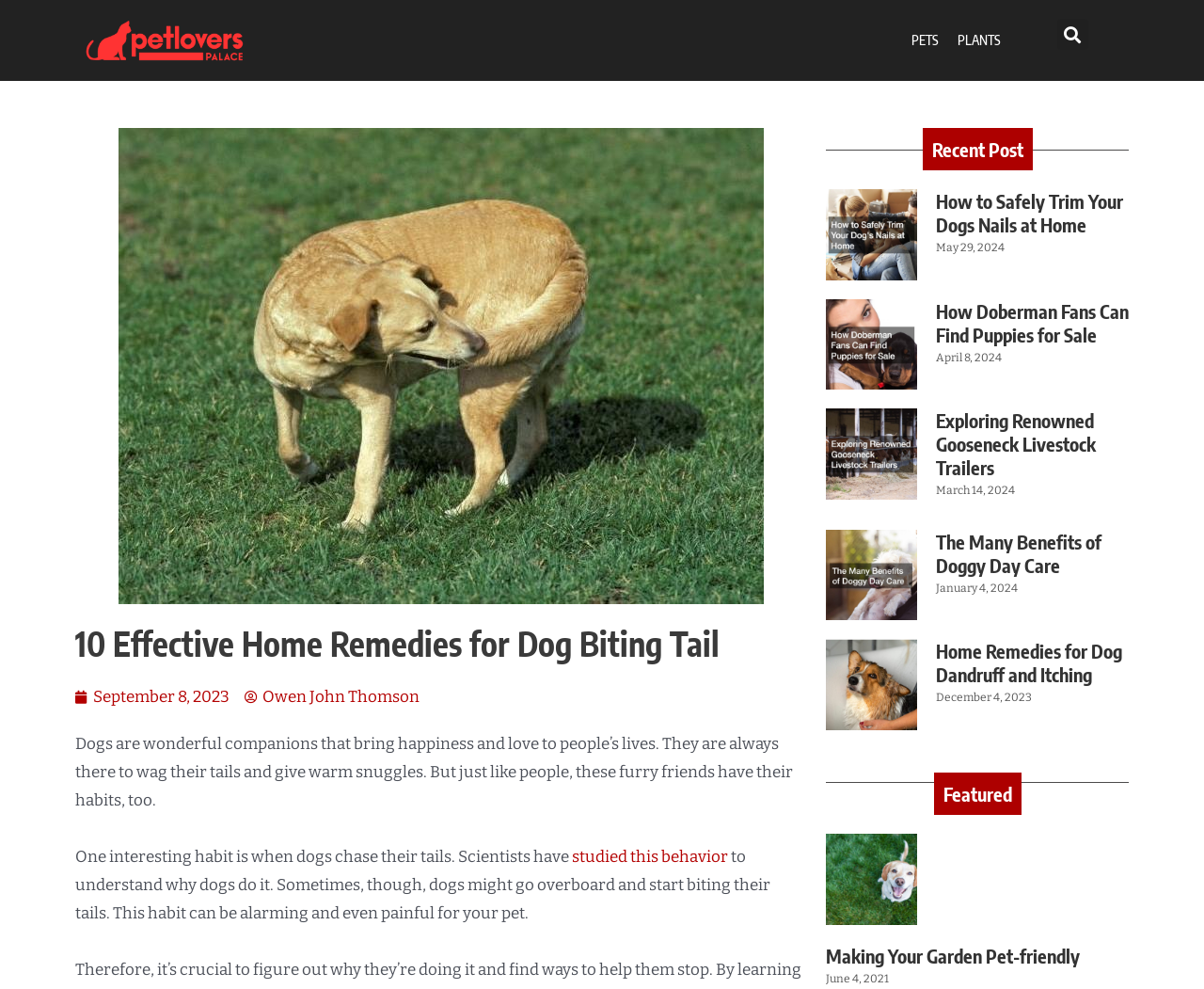What is the purpose of the 'Search' button?
Could you answer the question in a detailed manner, providing as much information as possible?

The 'Search' button is located at the top right corner of the webpage, and it allows users to search for specific topics or keywords within the website. This feature is useful for users who are looking for specific information or articles on the website.